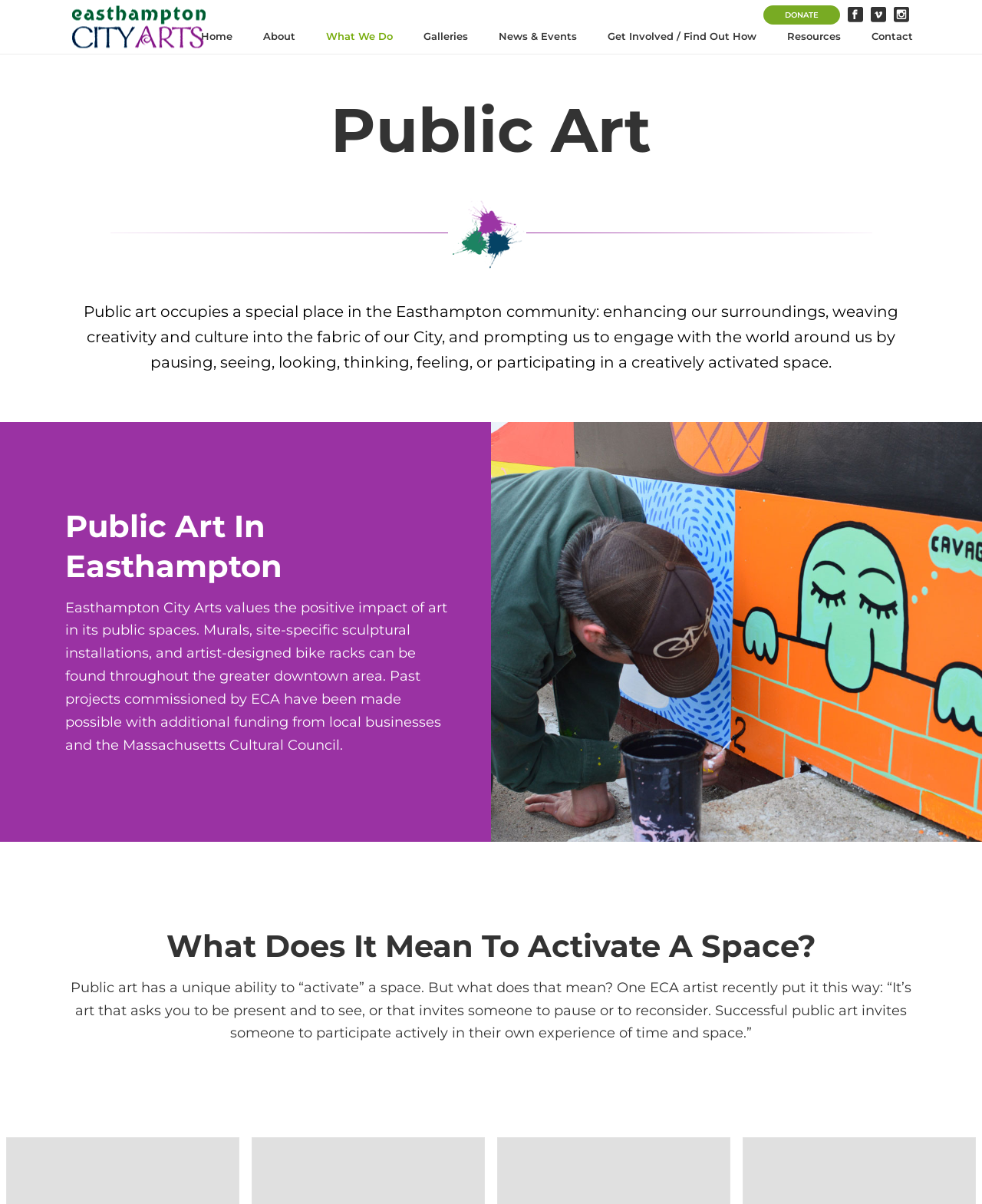What is the main theme of the webpage?
Using the image, respond with a single word or phrase.

Public Art